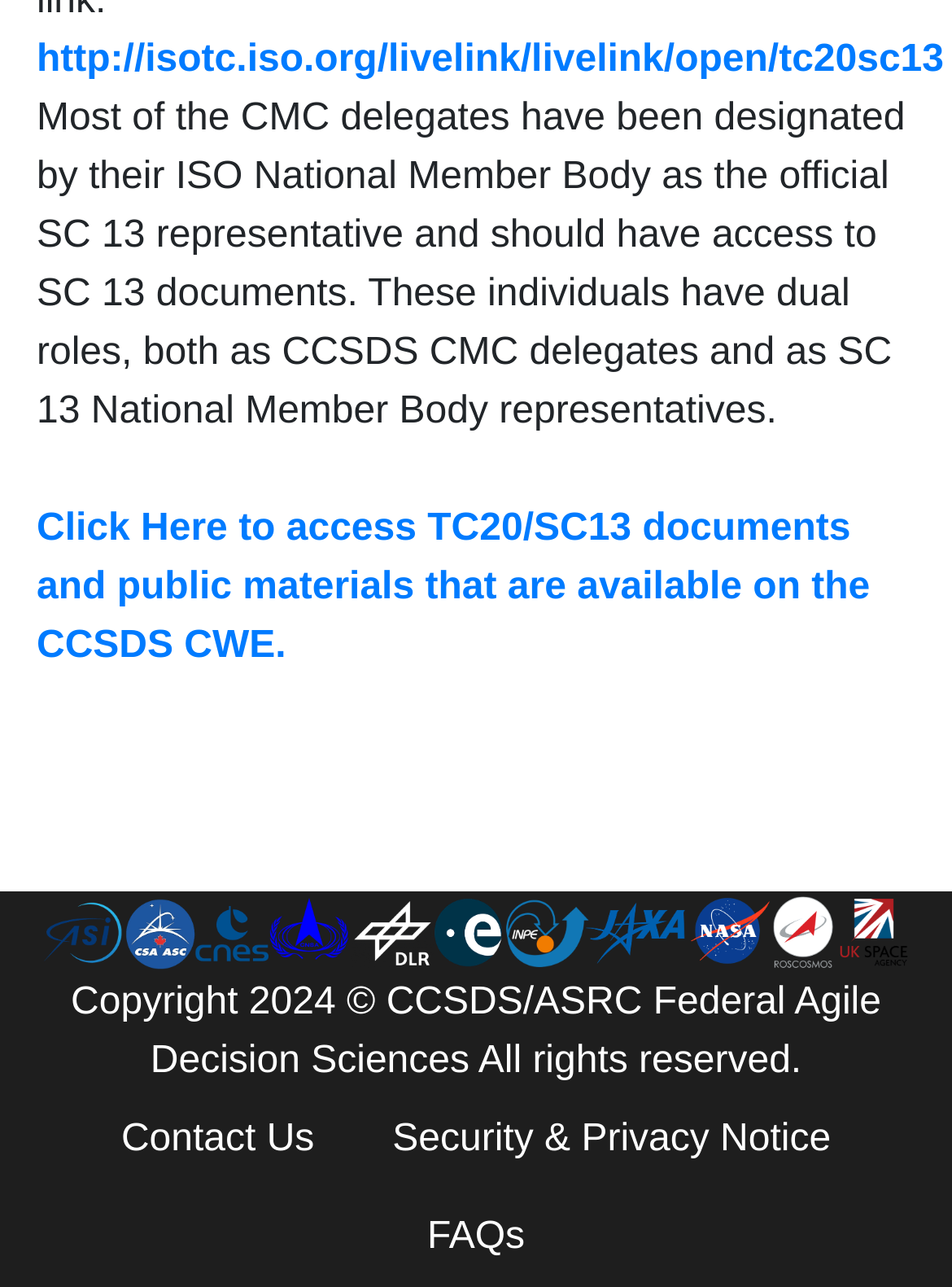Locate the UI element described by Contact Us in the provided webpage screenshot. Return the bounding box coordinates in the format (top-left x, top-left y, bottom-right x, bottom-right y), ensuring all values are between 0 and 1.

[0.086, 0.849, 0.371, 0.925]